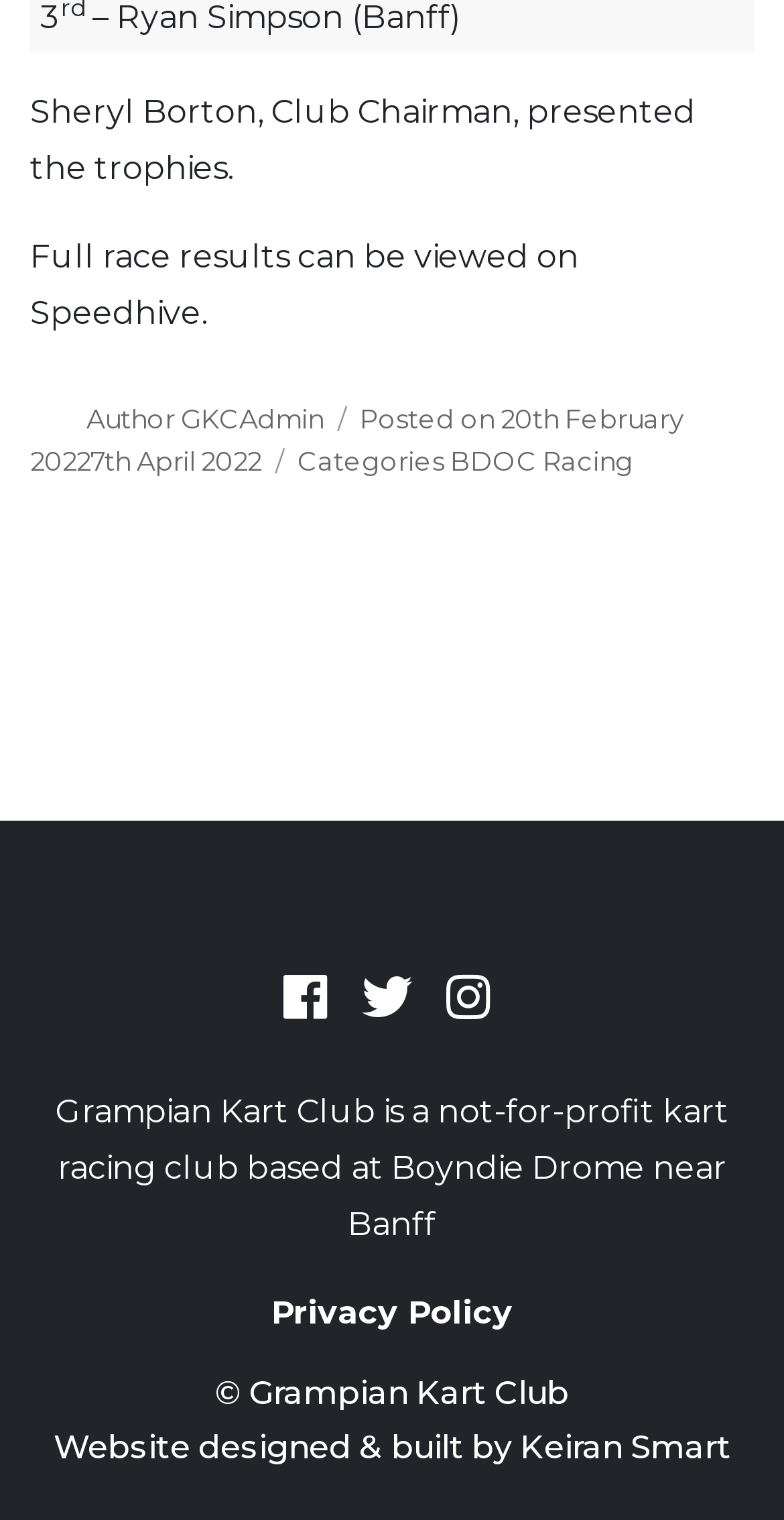What is the name of the person who designed the website?
Can you provide a detailed and comprehensive answer to the question?

I found the answer by looking at the link element at [0.663, 0.94, 0.932, 0.965] which says 'Keiran Smart'.